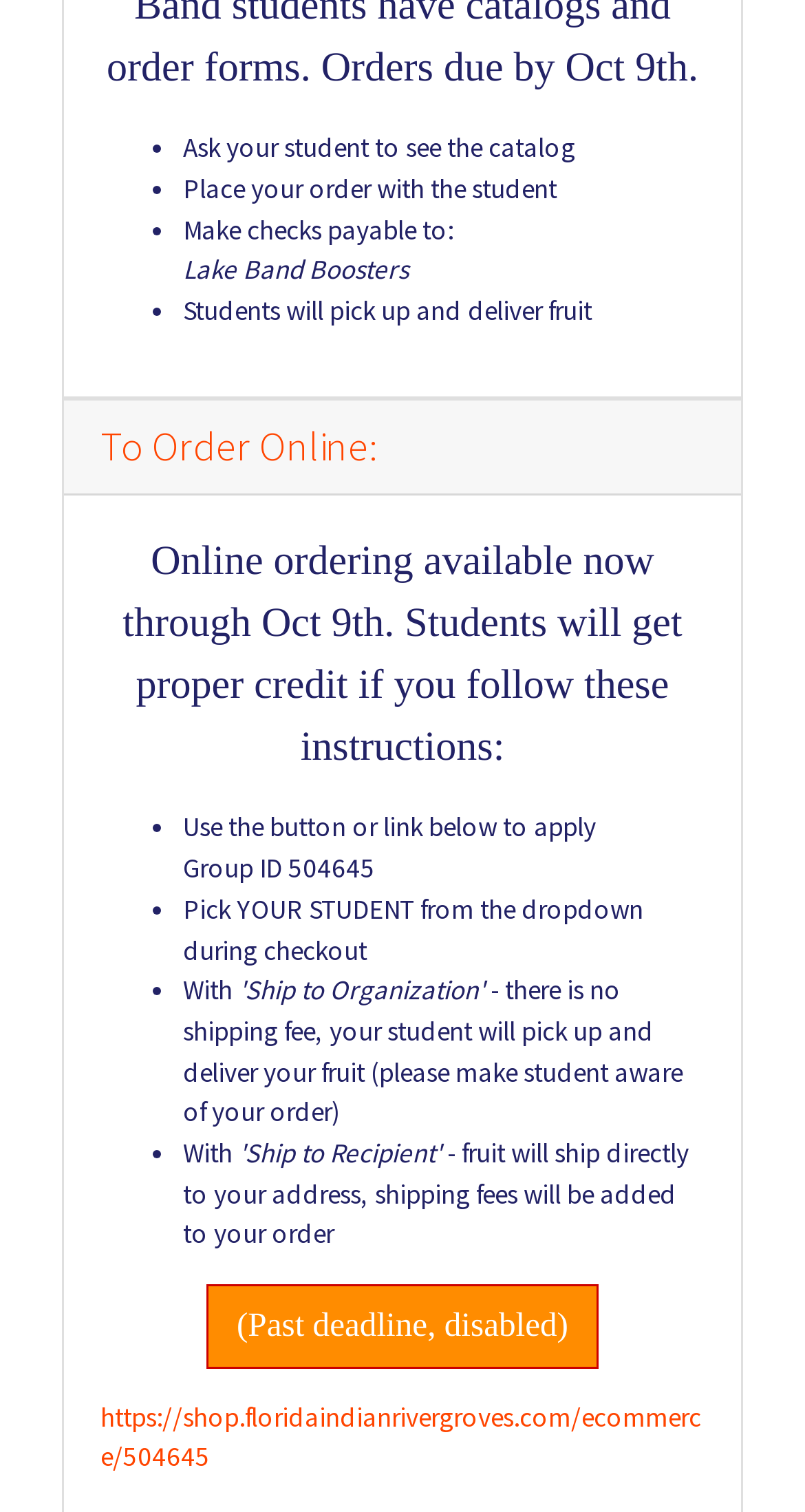What is the deadline for online ordering?
Carefully analyze the image and provide a detailed answer to the question.

The deadline for online ordering can be found in the text 'Online ordering available now through Oct 9th.' which is located below the heading 'To Order Online:'.